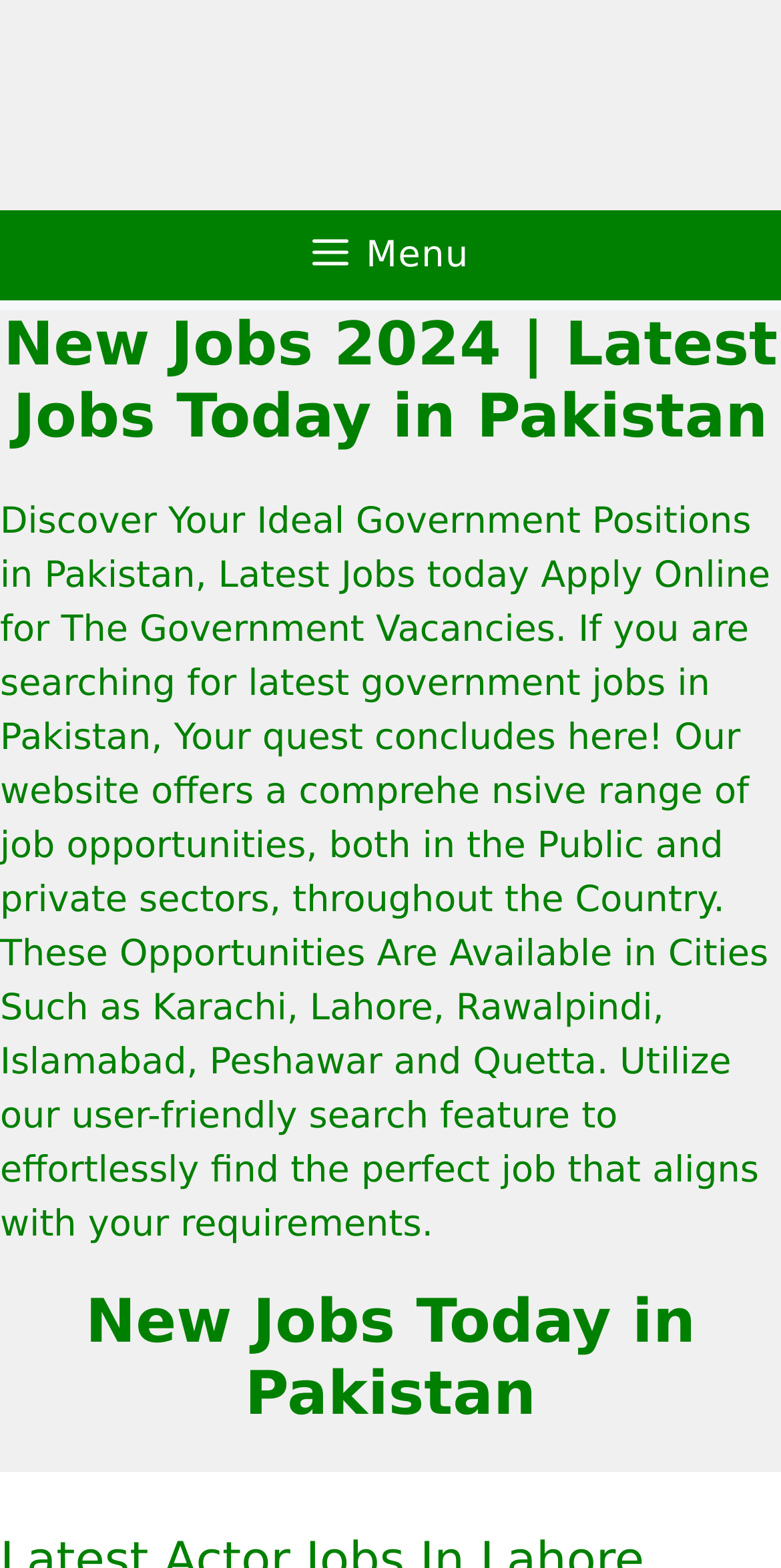Determine the bounding box coordinates of the UI element described by: "Menu".

[0.013, 0.134, 0.987, 0.191]